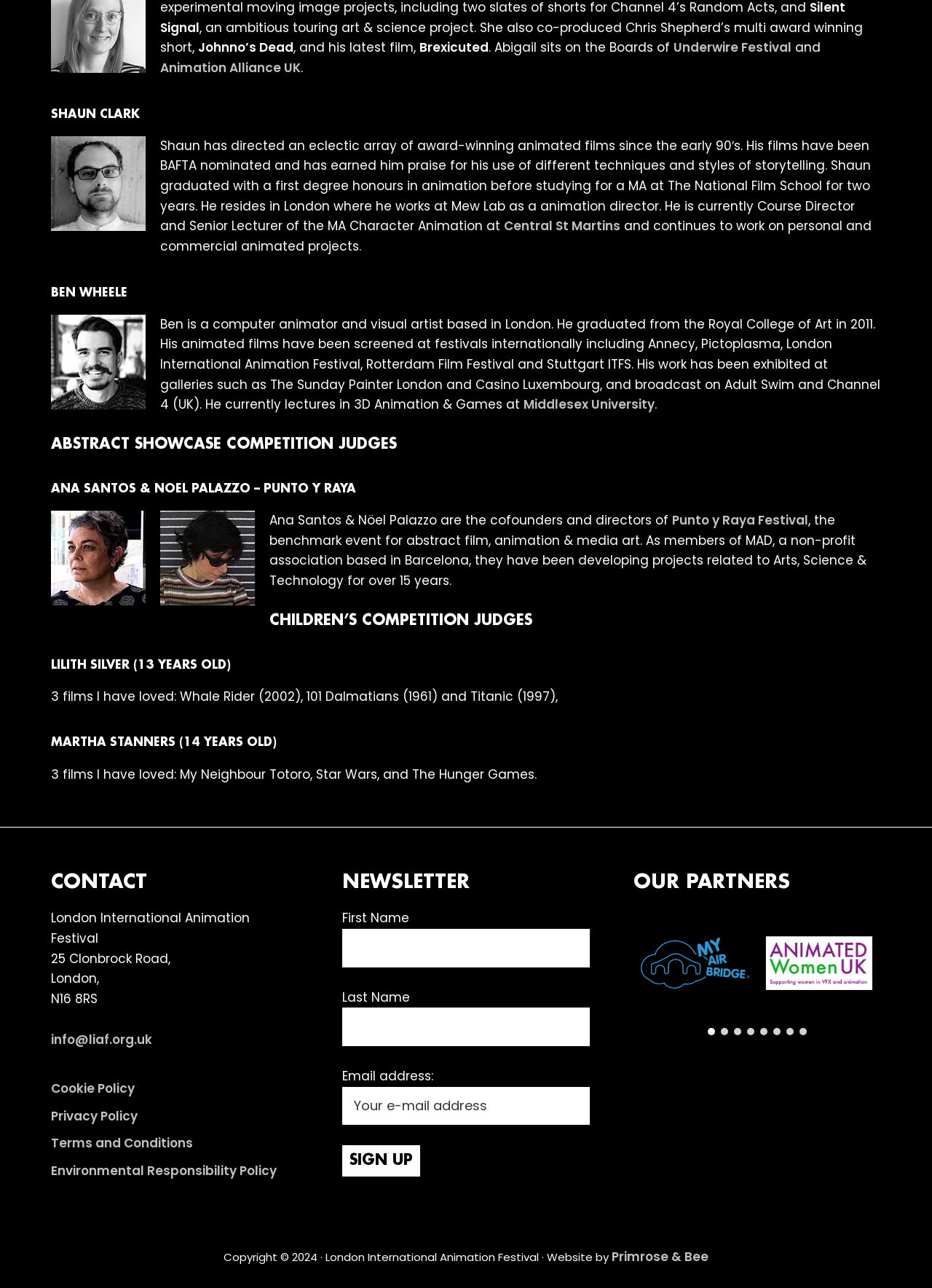Locate the bounding box coordinates of the UI element described by: "info@liaf.org.uk". The bounding box coordinates should consist of four float numbers between 0 and 1, i.e., [left, top, right, bottom].

[0.055, 0.8, 0.163, 0.814]